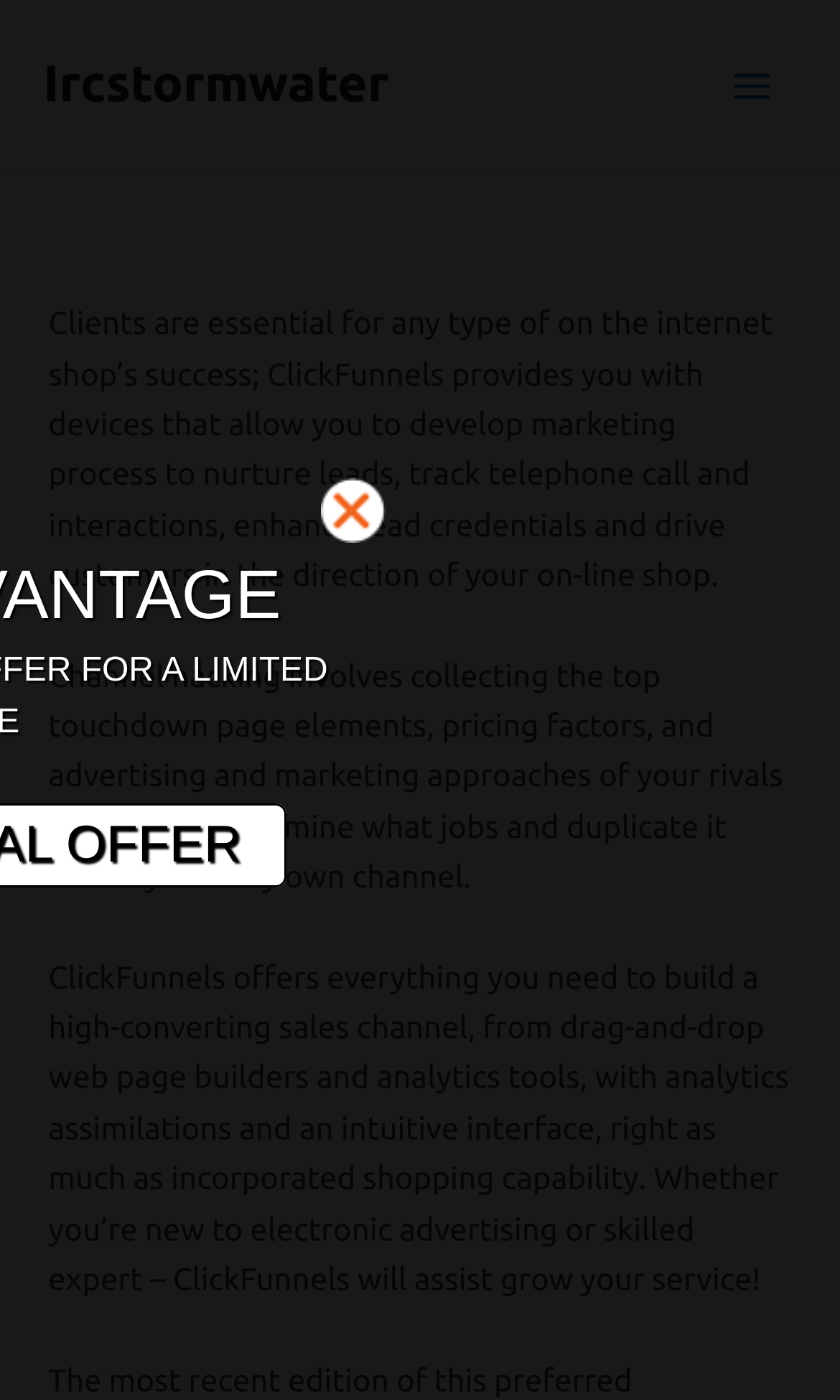From the webpage screenshot, predict the bounding box coordinates (top-left x, top-left y, bottom-right x, bottom-right y) for the UI element described here: Main Menu

[0.841, 0.029, 0.949, 0.093]